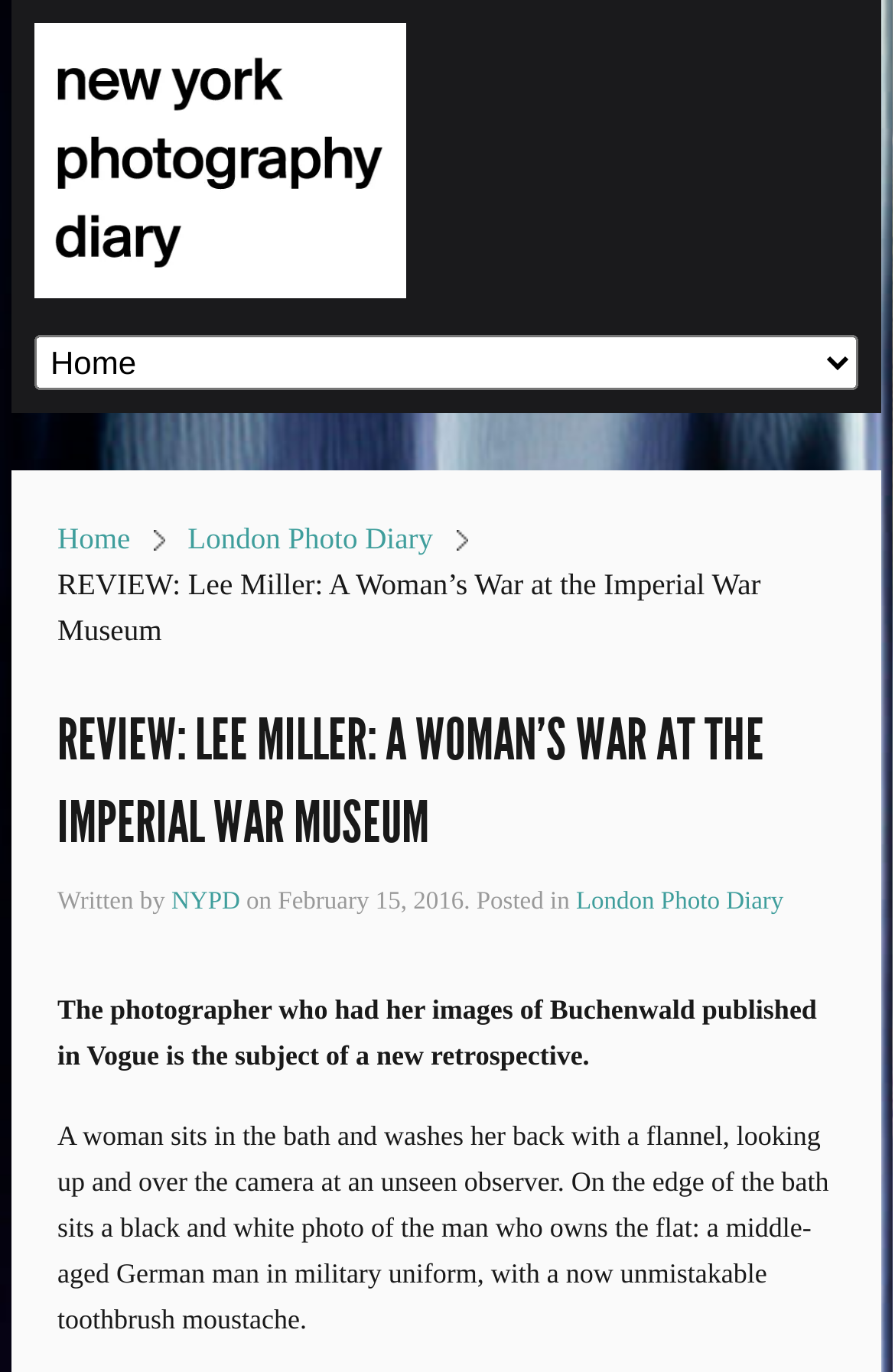Identify and provide the title of the webpage.

REVIEW: LEE MILLER: A WOMAN’S WAR AT THE IMPERIAL WAR MUSEUM